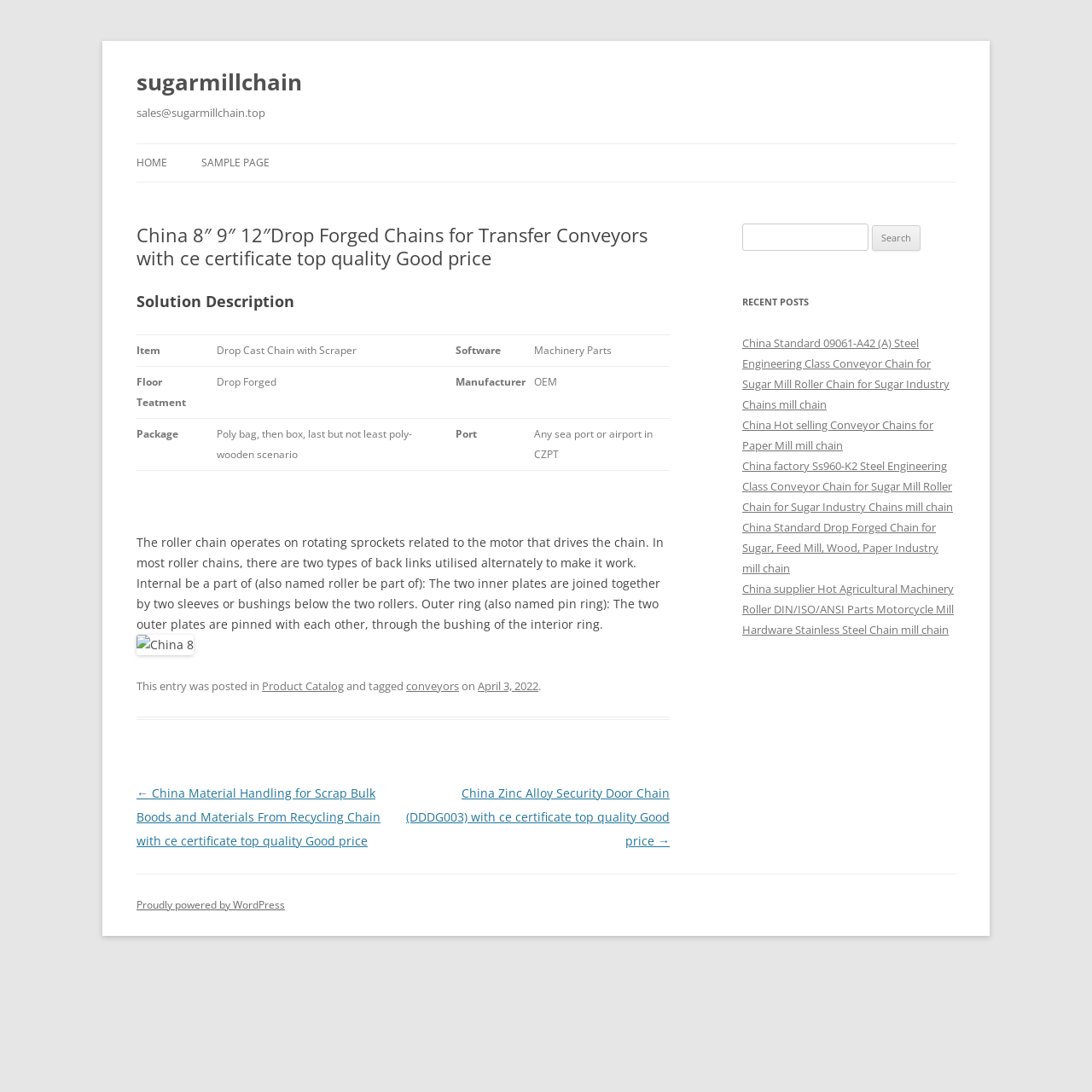Please identify the bounding box coordinates of the element on the webpage that should be clicked to follow this instruction: "Read the recent post about China Standard 09061-A42 (A) Steel Engineering Class Conveyor Chain for Sugar Mill Roller Chain for Sugar Industry Chains mill chain". The bounding box coordinates should be given as four float numbers between 0 and 1, formatted as [left, top, right, bottom].

[0.68, 0.307, 0.87, 0.378]